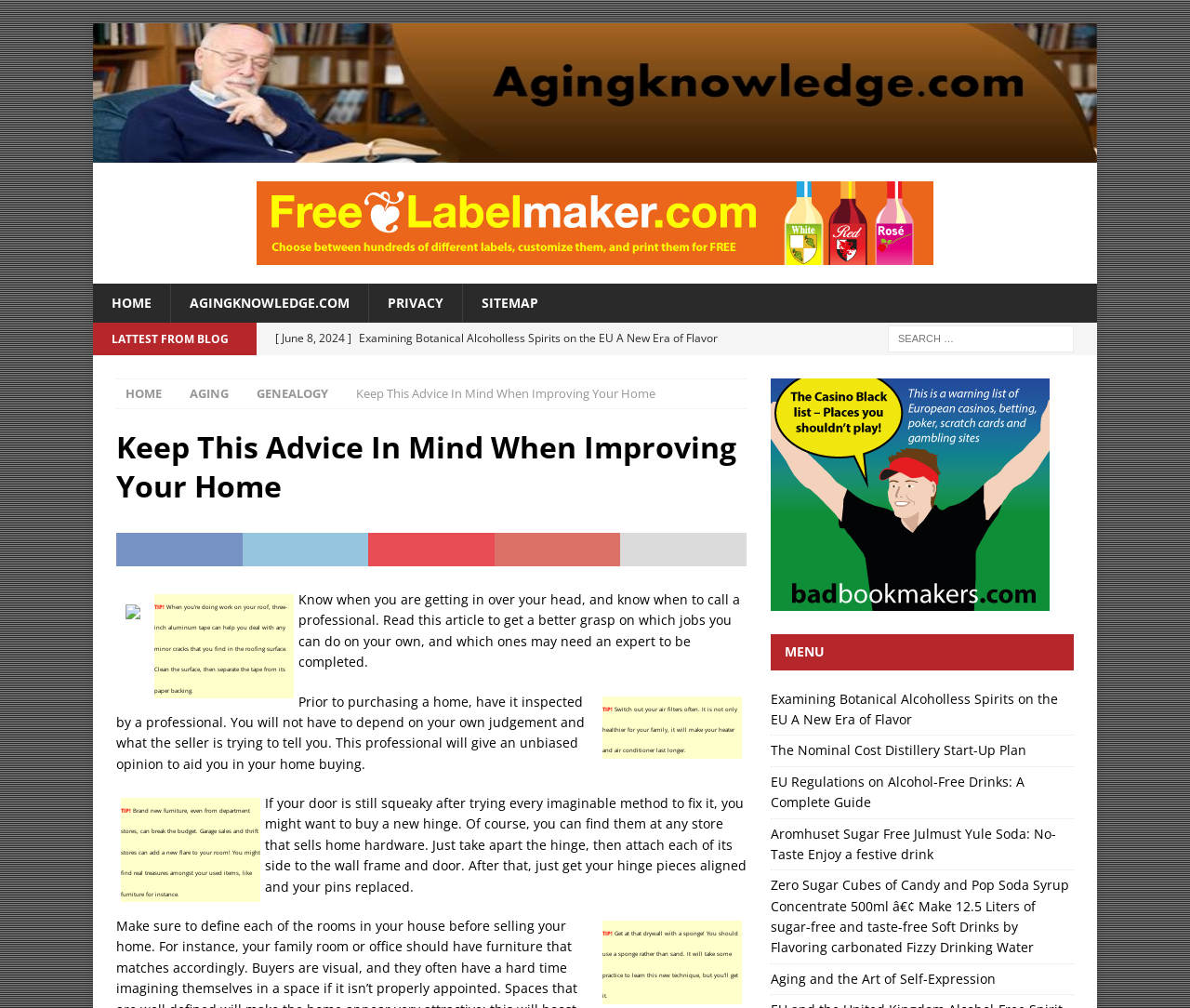Respond with a single word or phrase to the following question:
Where is the search box located on the webpage?

Top right corner